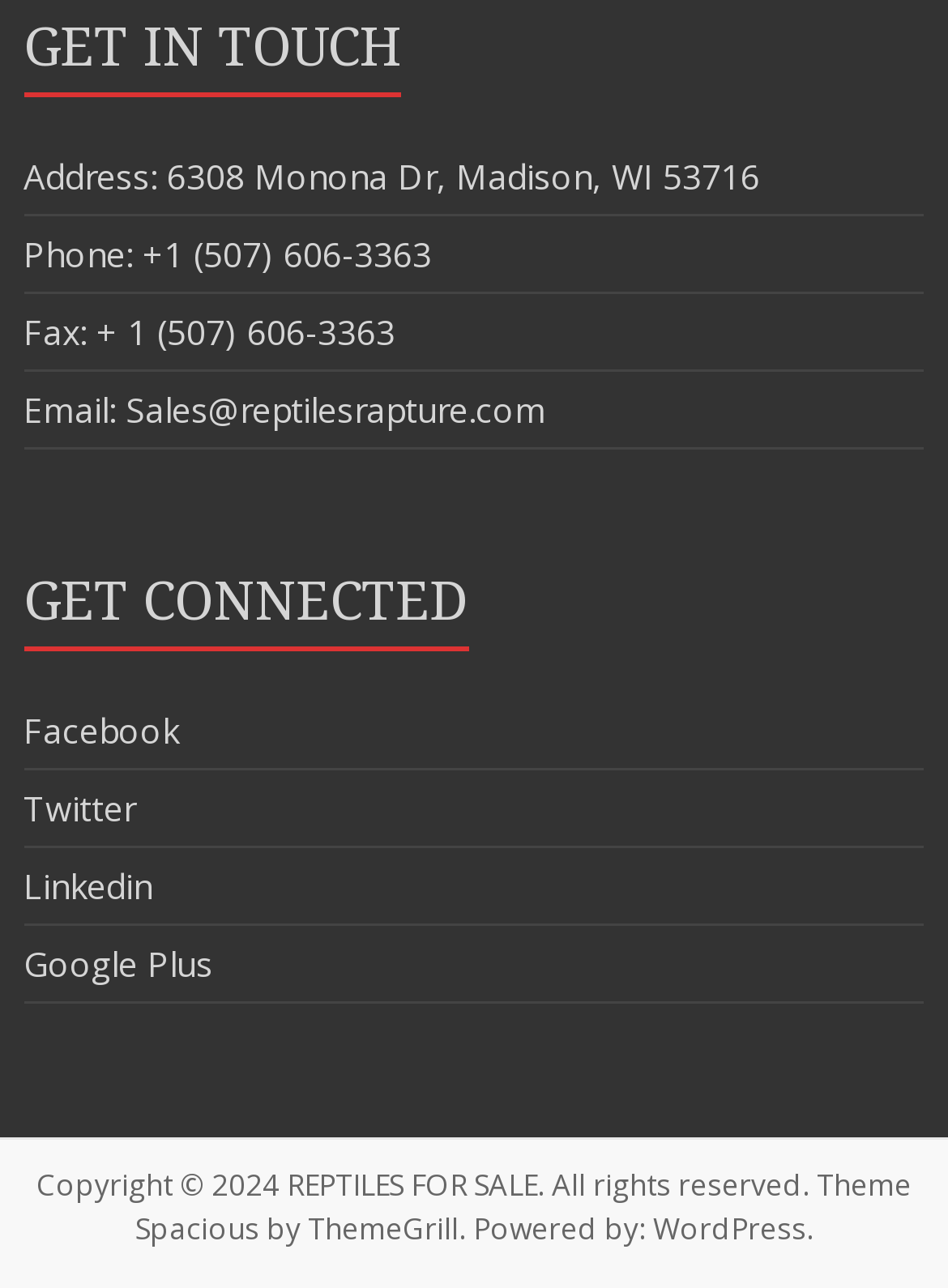What is the address of Reptiles Rapture?
From the image, respond using a single word or phrase.

6308 Monona Dr, Madison, WI 53716